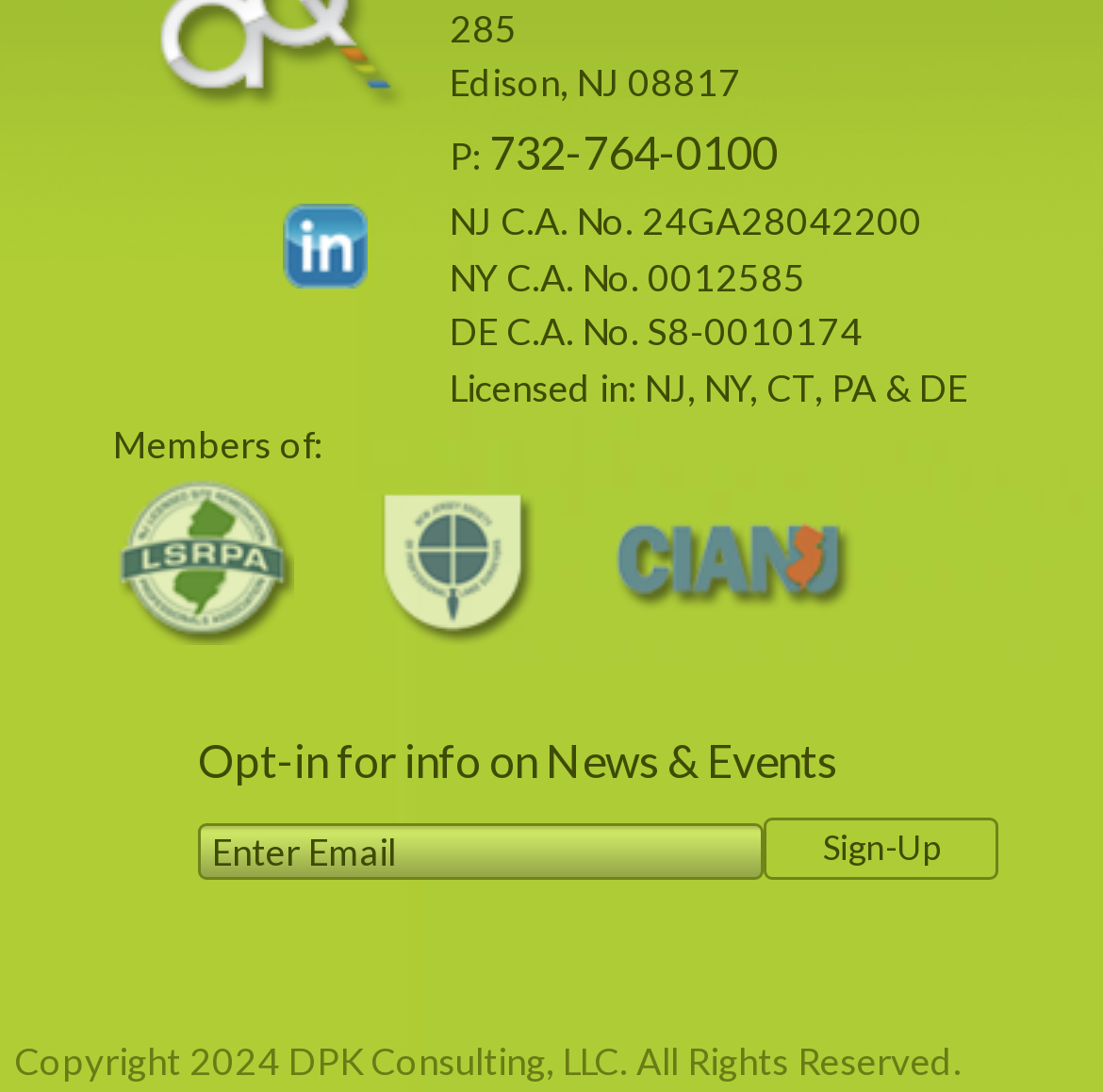Bounding box coordinates are specified in the format (top-left x, top-left y, bottom-right x, bottom-right y). All values are floating point numbers bounded between 0 and 1. Please provide the bounding box coordinate of the region this sentence describes: value="Sign-Up"

[0.692, 0.749, 0.905, 0.806]